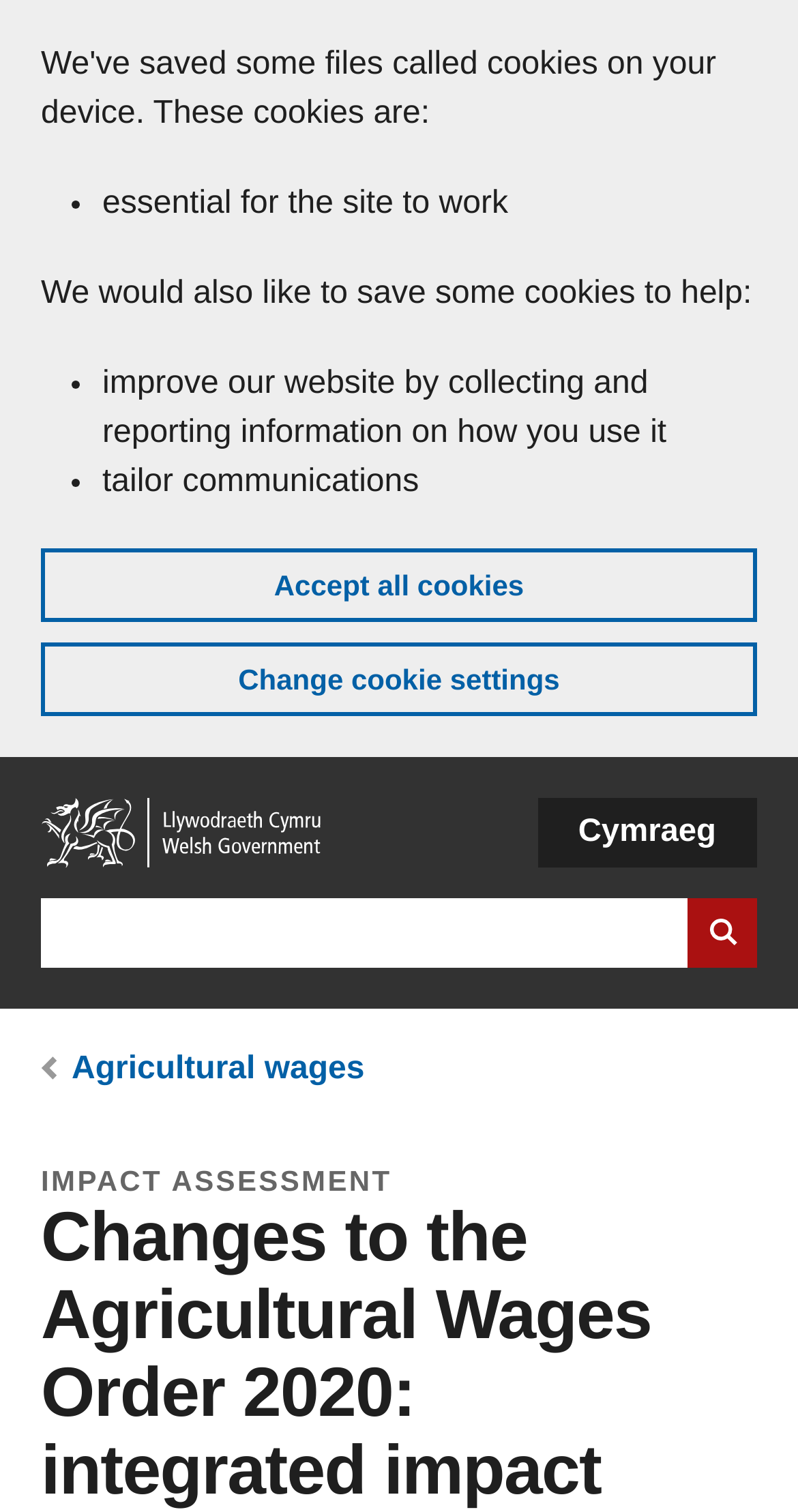Please determine the headline of the webpage and provide its content.

Changes to the Agricultural Wages Order 2020: integrated impact assessment